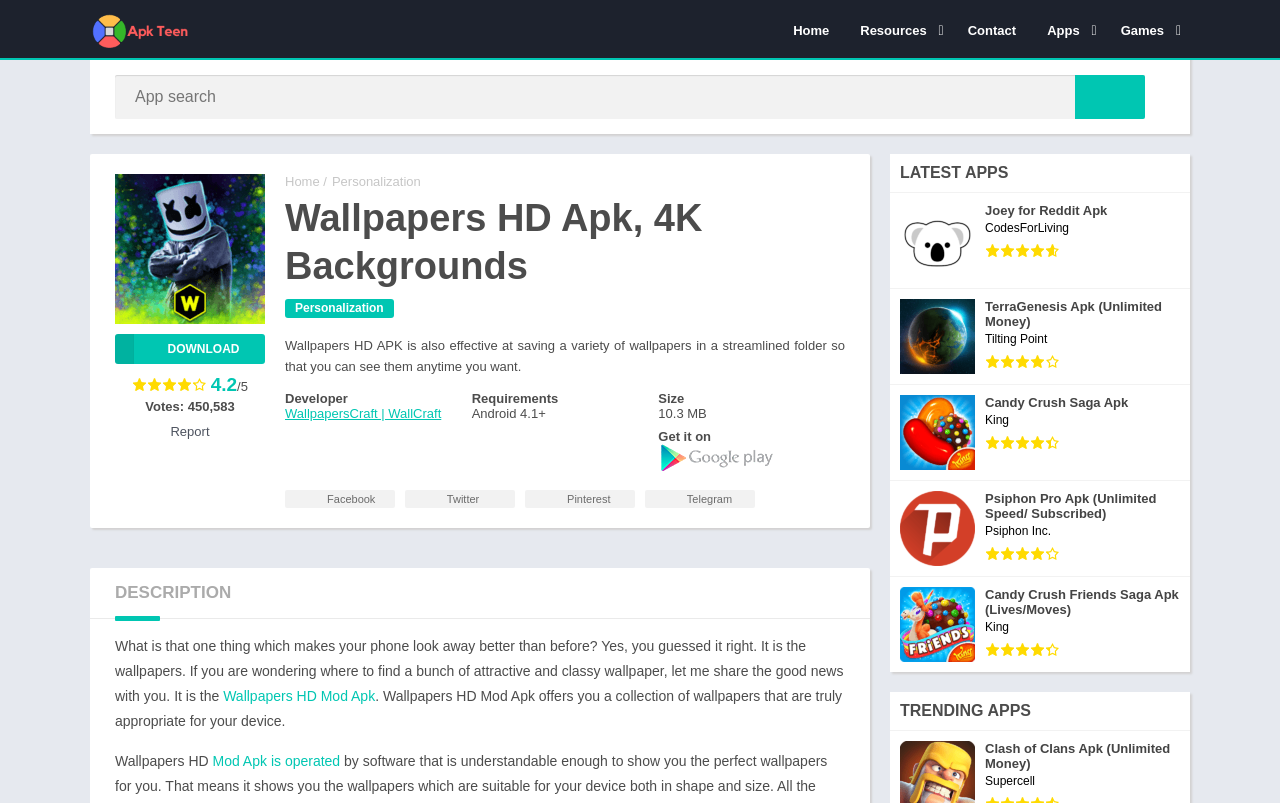Locate the bounding box coordinates of the element you need to click to accomplish the task described by this instruction: "Explore the latest apps".

[0.695, 0.192, 0.93, 0.24]